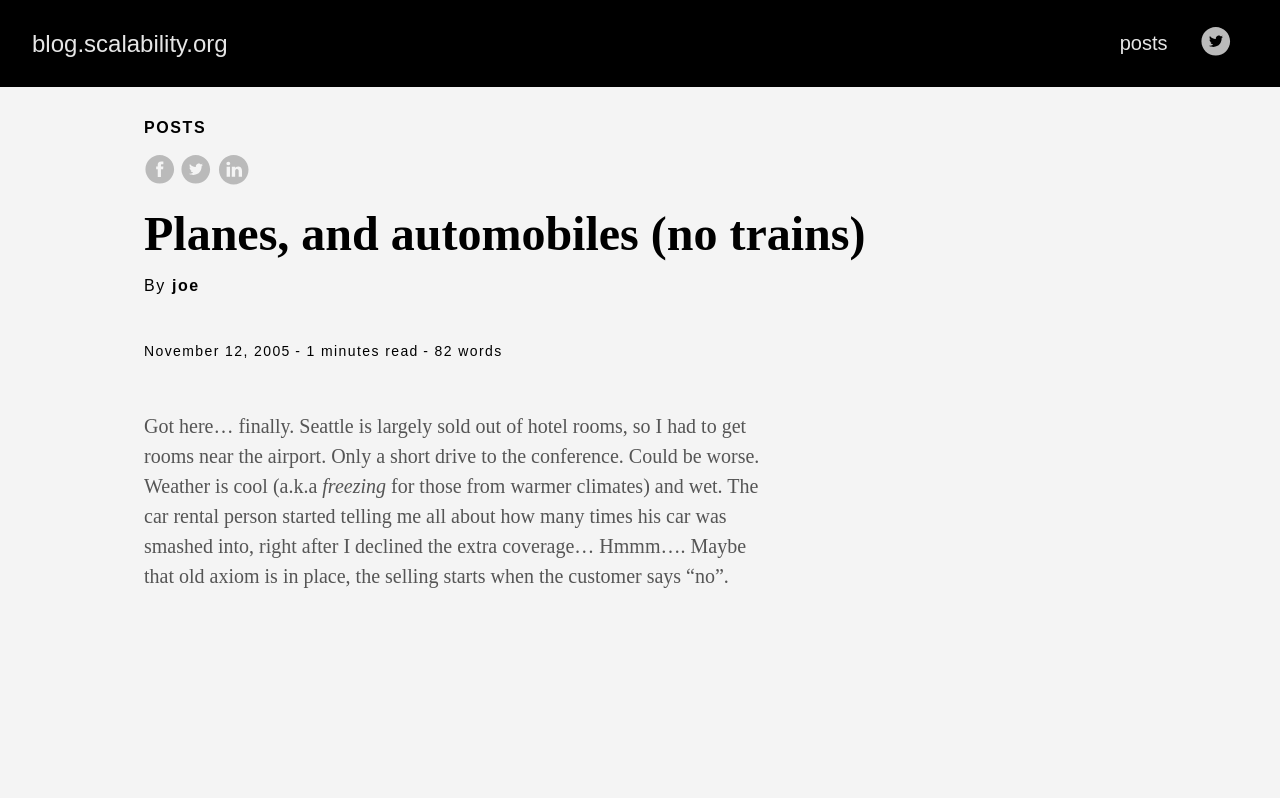Identify and extract the main heading of the webpage.

Planes, and automobiles (no trains)